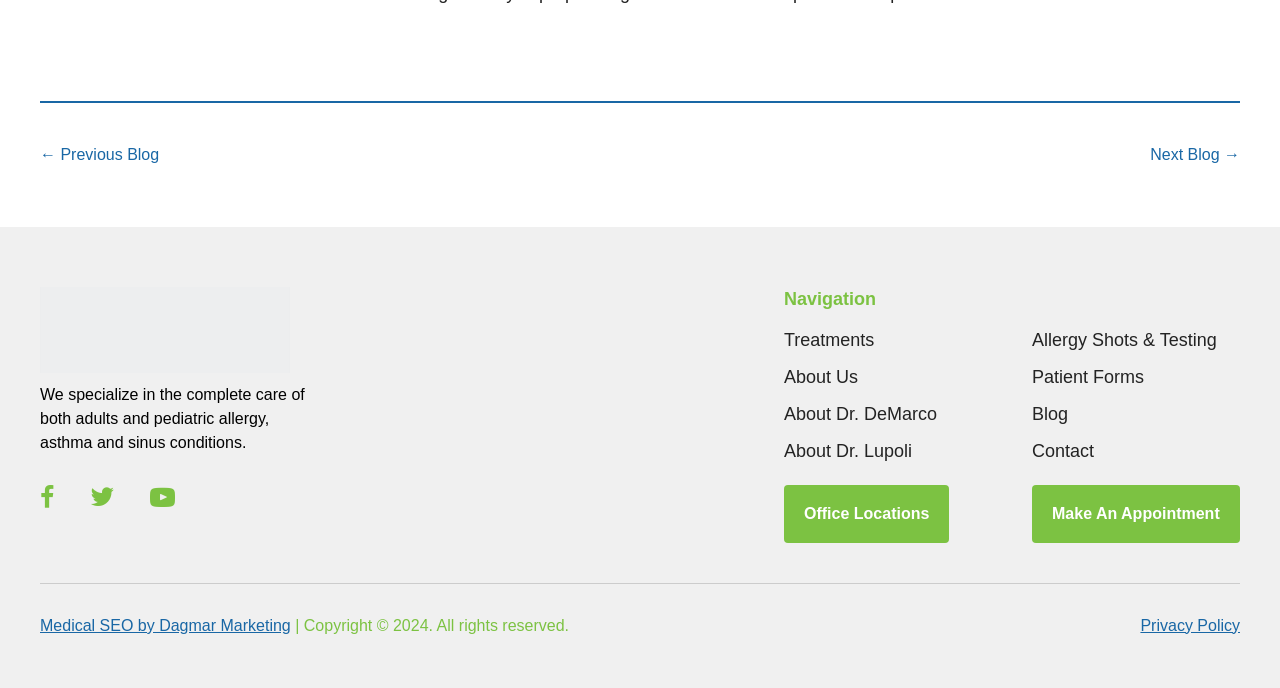Identify the bounding box coordinates for the UI element that matches this description: "Medical SEO by Dagmar Marketing".

[0.031, 0.896, 0.227, 0.921]